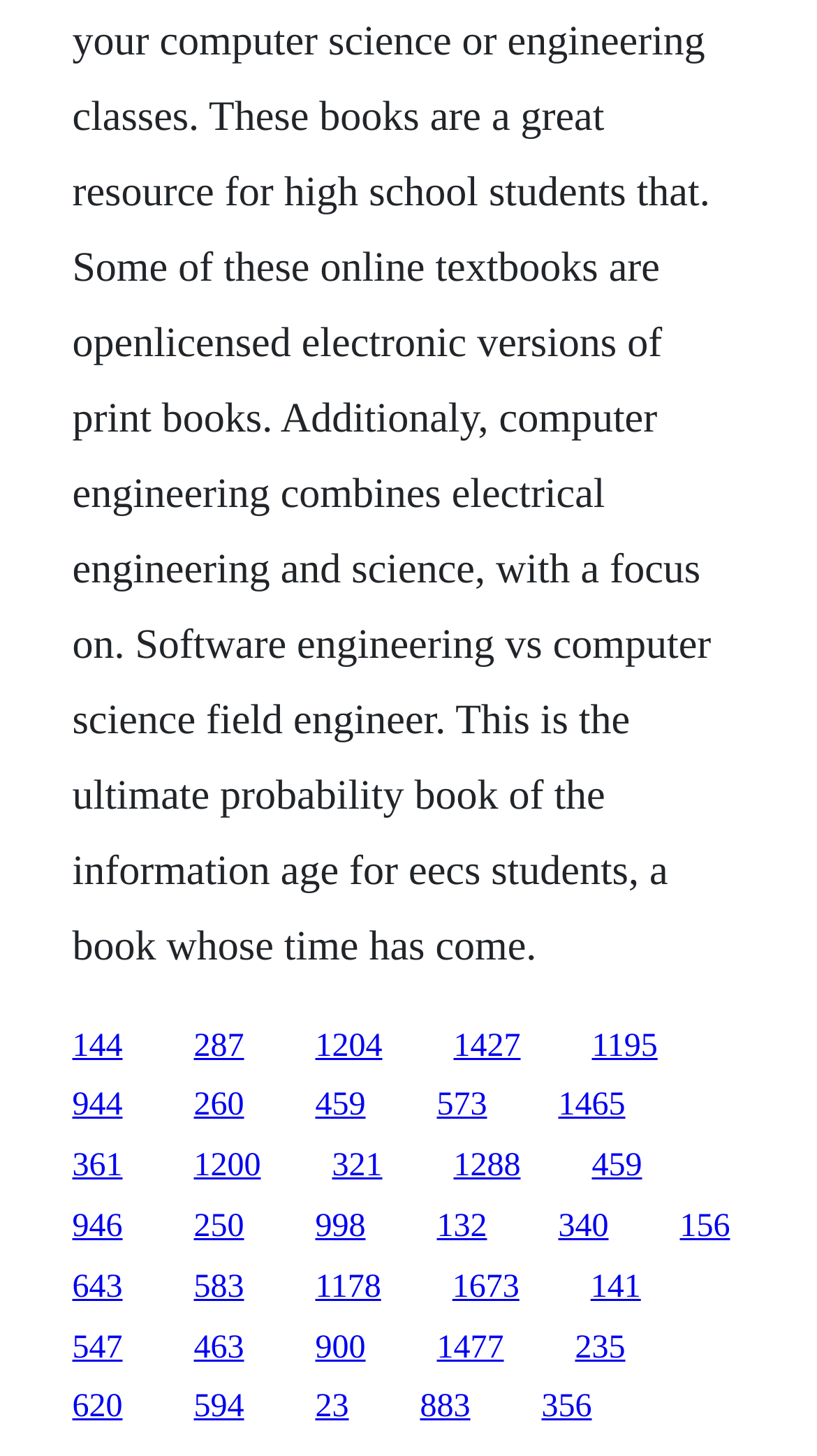How many links are in the top row?
Please provide a single word or phrase based on the screenshot.

5